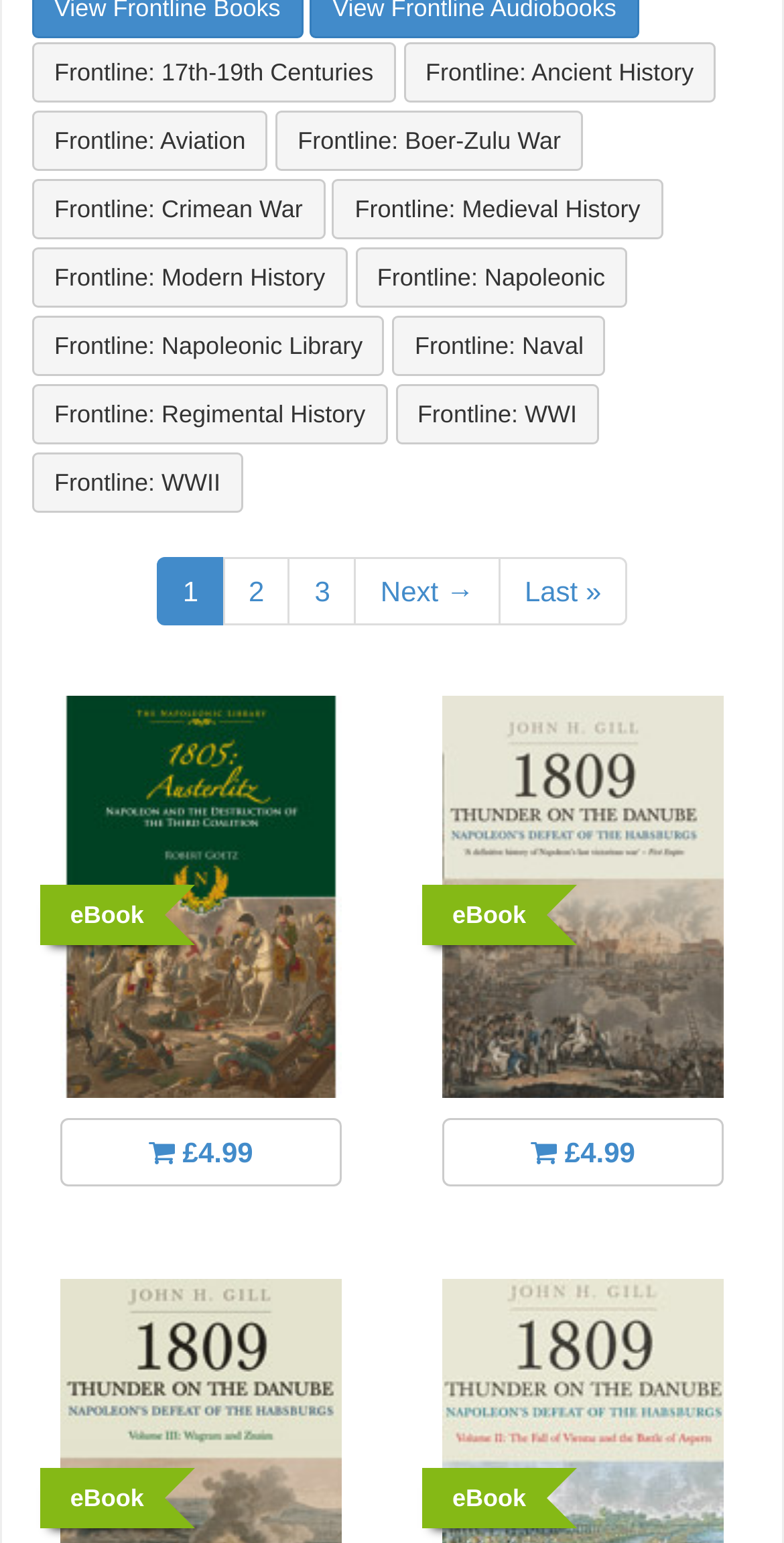Identify the bounding box coordinates of the clickable region to carry out the given instruction: "View eBook details".

[0.077, 0.571, 0.436, 0.589]